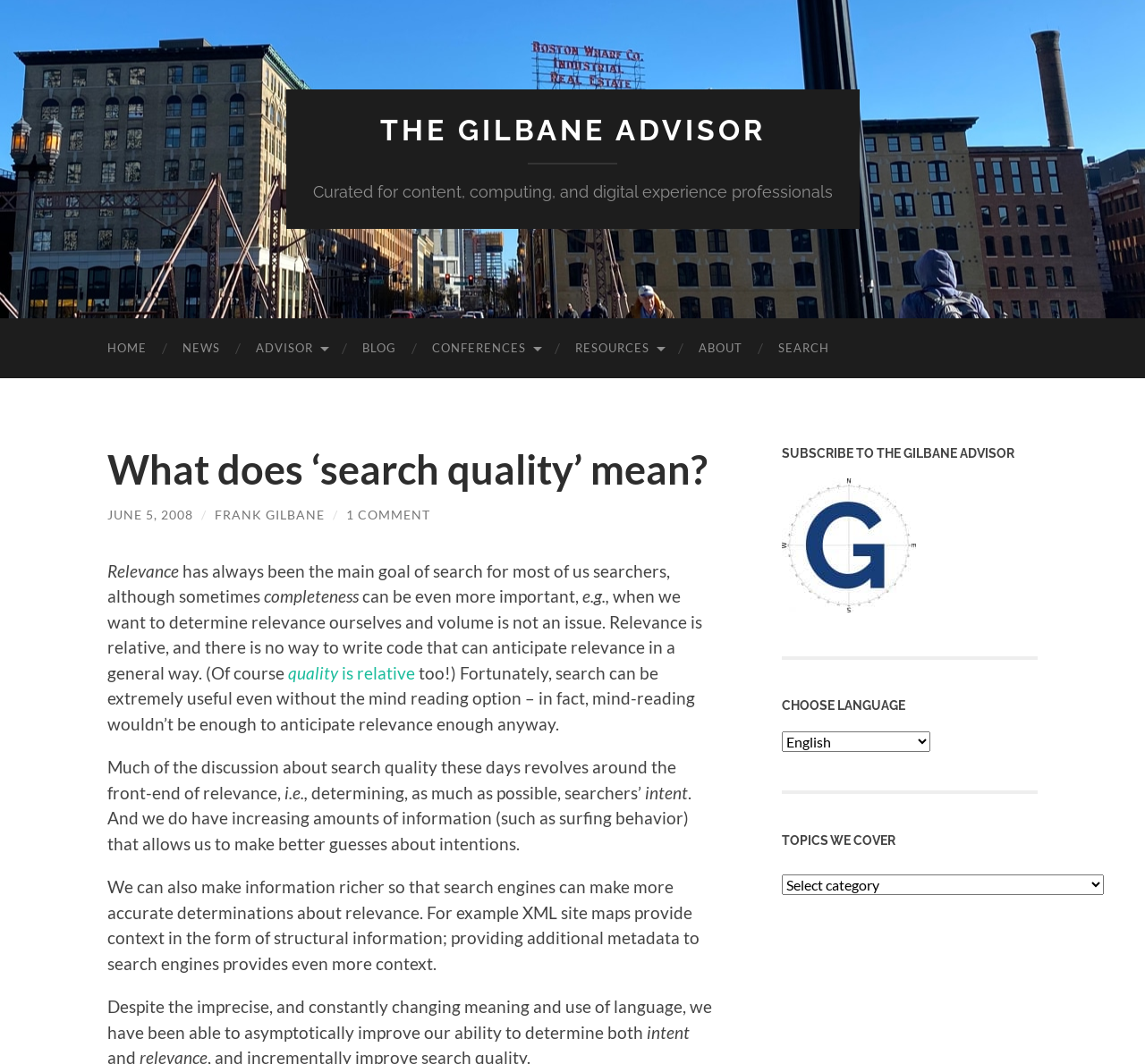Who is the author of the article?
Refer to the image and provide a one-word or short phrase answer.

Frank Gilbane